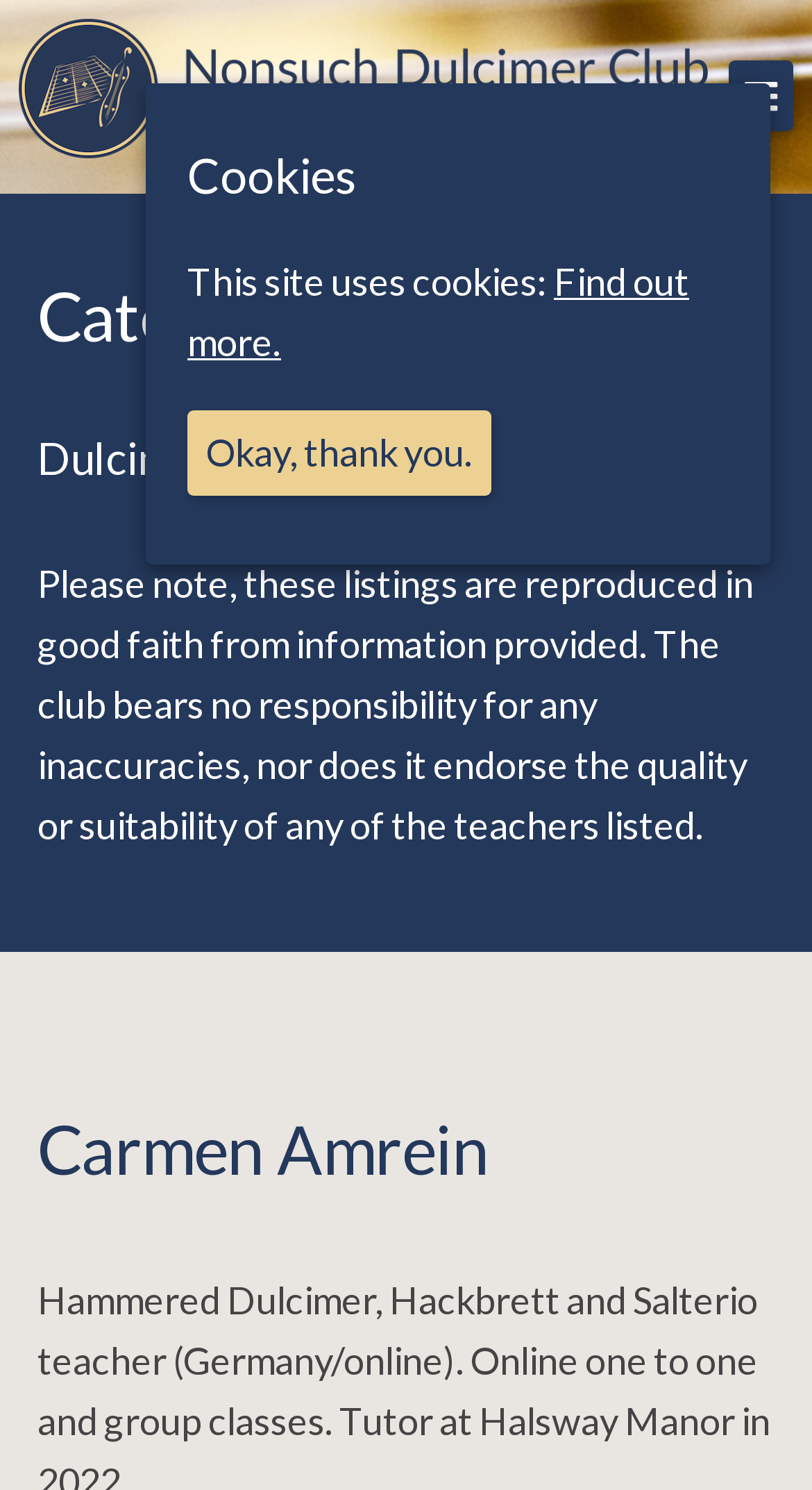Please provide a comprehensive response to the question based on the details in the image: What is the warning about the teacher listings?

The warning about the teacher listings can be found in the static text element which states 'Please note, these listings are reproduced in good faith from information provided. The club bears no responsibility for any inaccuracies...' which suggests that the club is not responsible for any inaccuracies in the listings.